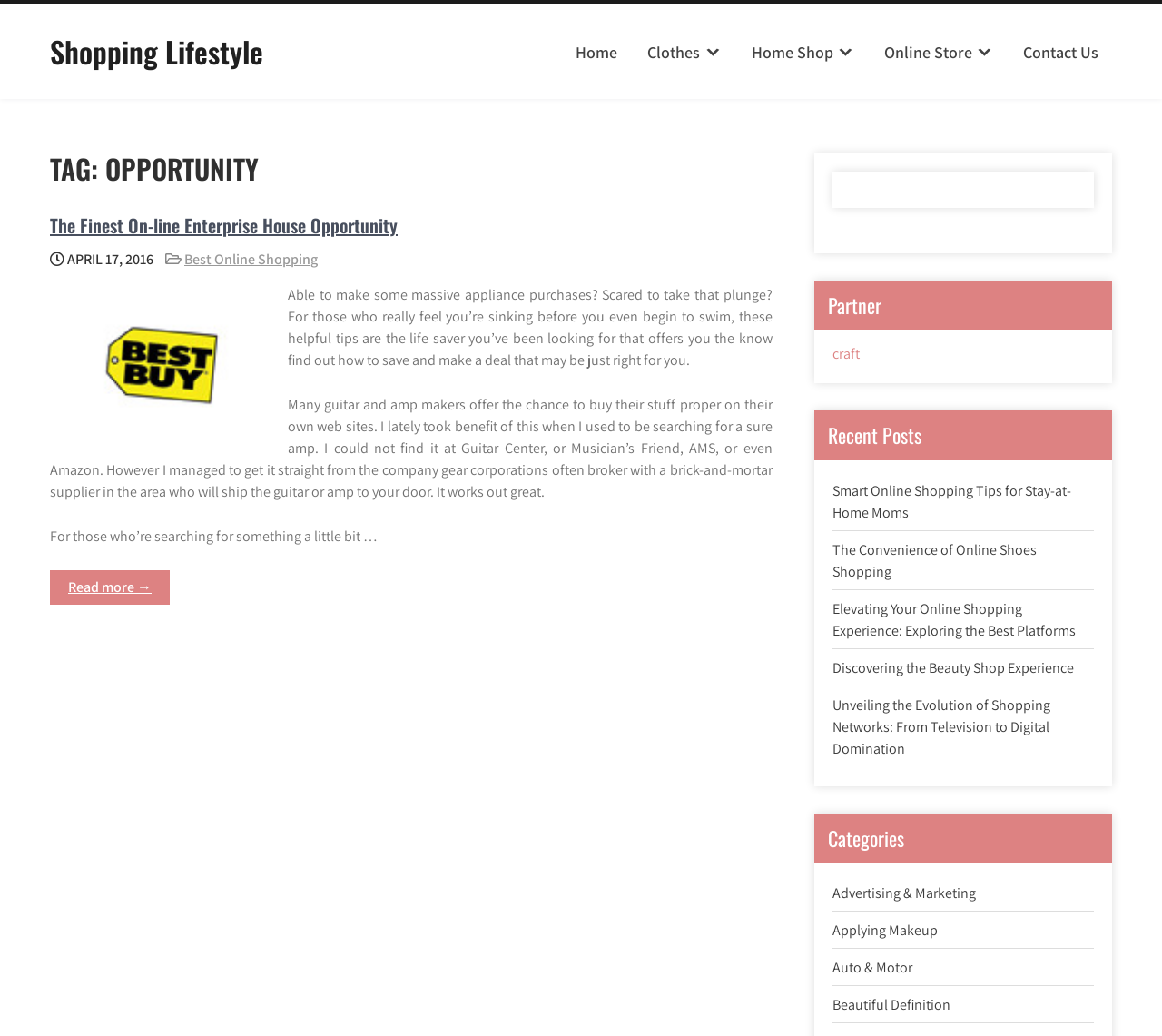Show the bounding box coordinates for the HTML element described as: "Auto & Motor".

[0.717, 0.924, 0.785, 0.943]